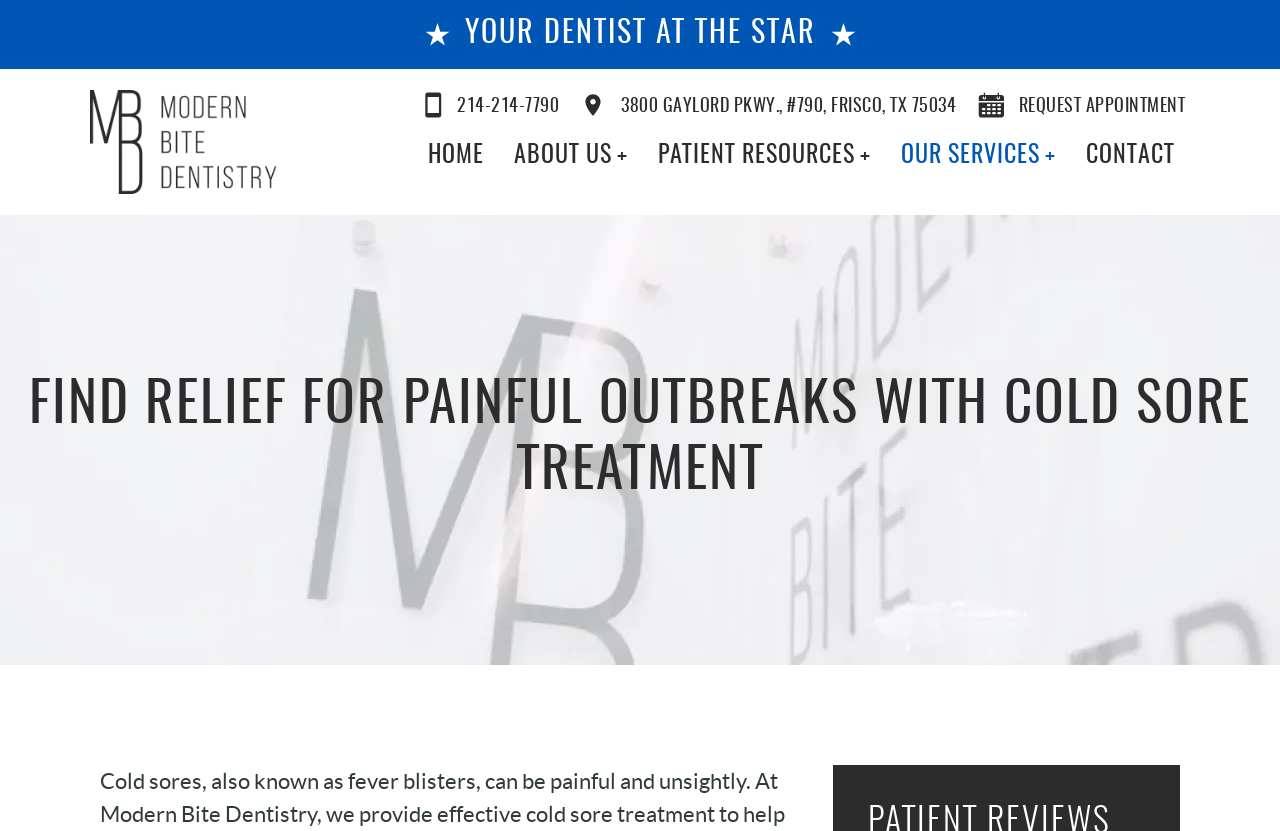What is the purpose of the webpage?
Look at the screenshot and provide an in-depth answer.

I found the answer by looking at the overall structure and content of the webpage, which suggests that it is a webpage for a dentist that offers cold sore treatment.